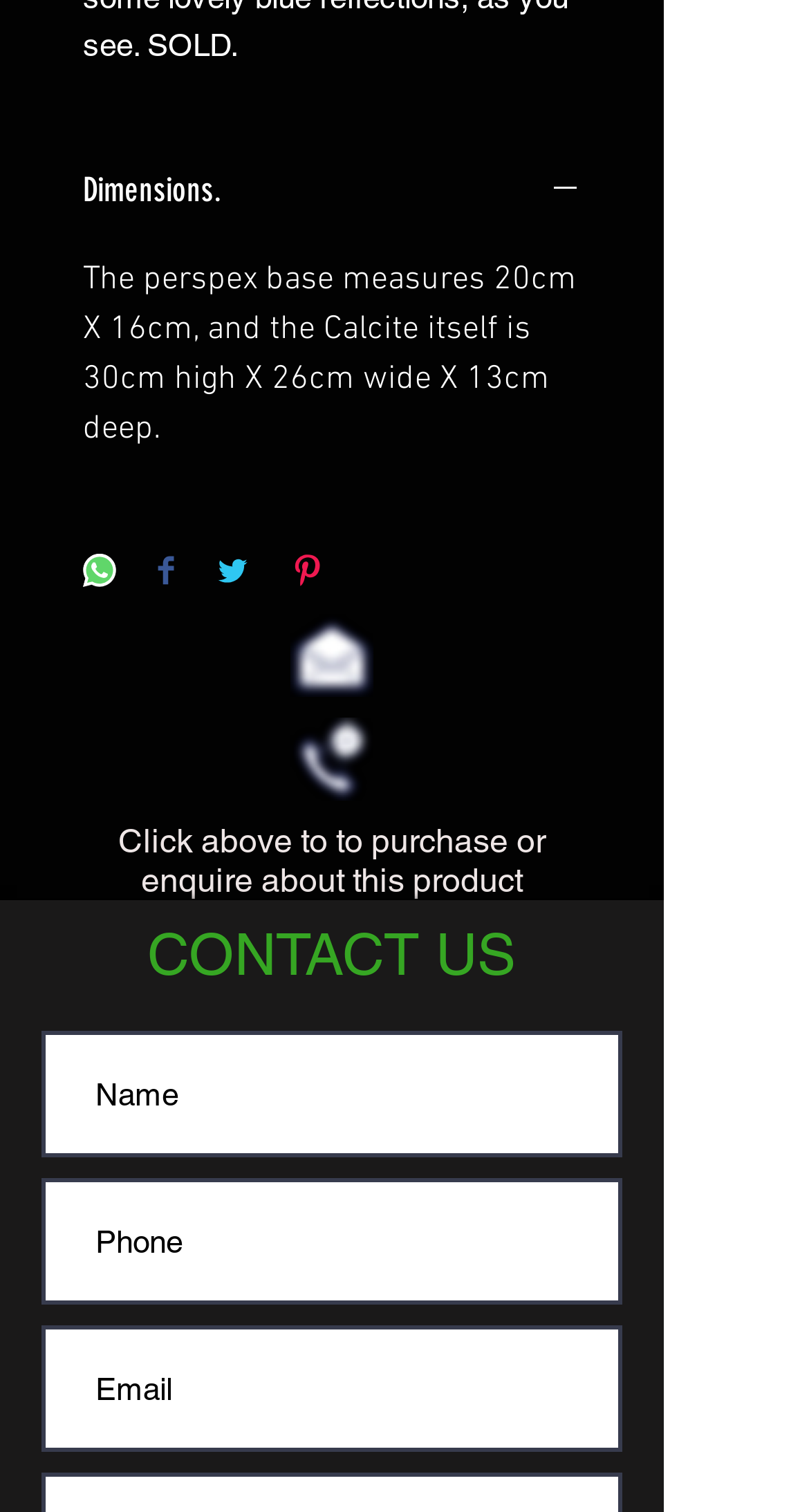Use the information in the screenshot to answer the question comprehensively: How many social media sharing buttons are there?

There are four social media sharing buttons, namely 'Share on WhatsApp', 'Share on Facebook', 'Share on Twitter', and 'Pin on Pinterest', which can be found in the button elements with bounding box coordinates [0.103, 0.366, 0.144, 0.392], [0.195, 0.366, 0.215, 0.392], [0.267, 0.366, 0.308, 0.392], and [0.359, 0.366, 0.4, 0.392] respectively.